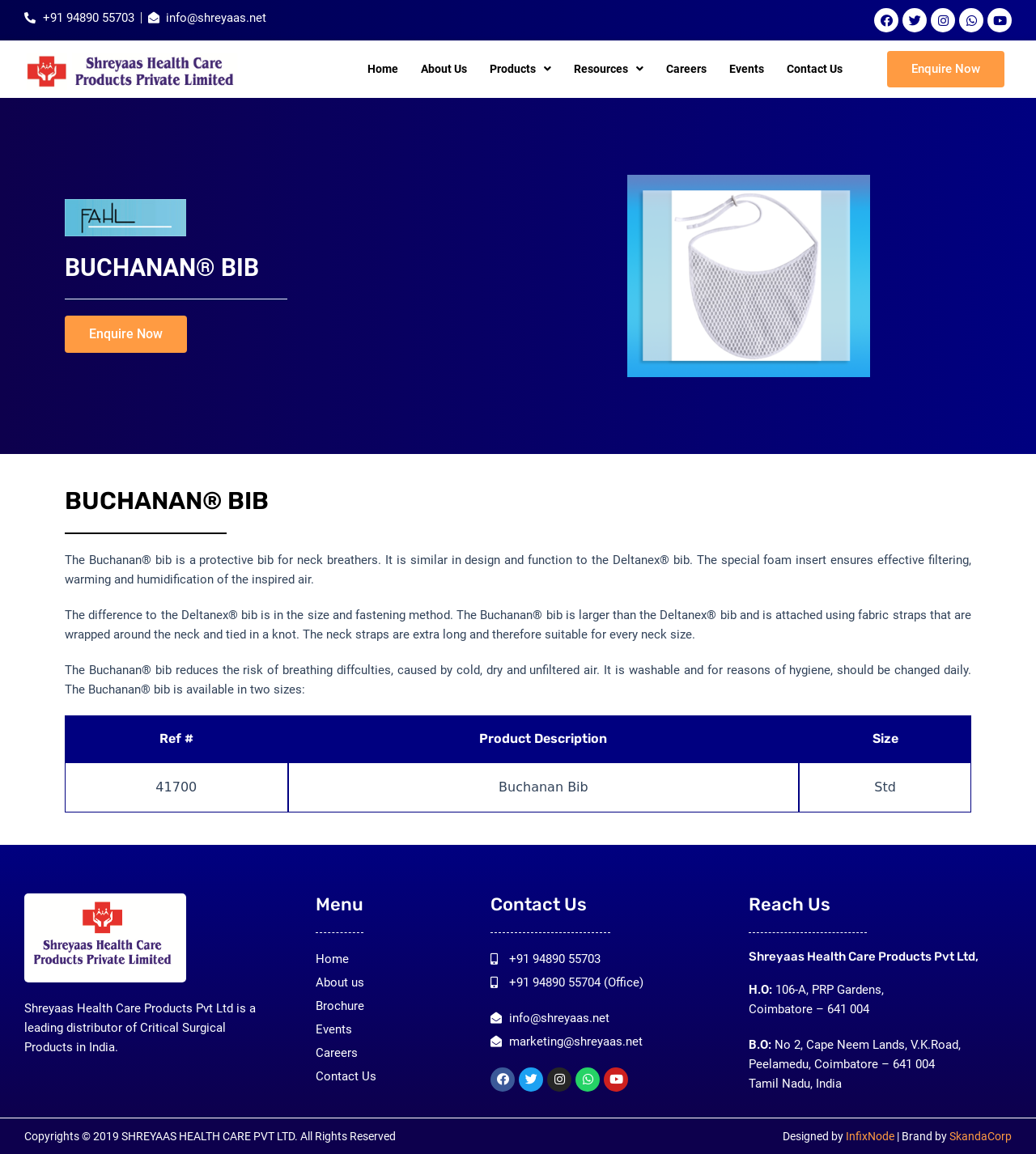What is the address of the Shreyaas Health Care Products Pvt Ltd office?
Please give a detailed and elaborate answer to the question.

The address of the Shreyaas Health Care Products Pvt Ltd office can be found in the 'Reach Us' section at the bottom of the webpage. The address is listed as 'H.O: 106-A, PRP Gardens, Coimbatore – 641 004'.